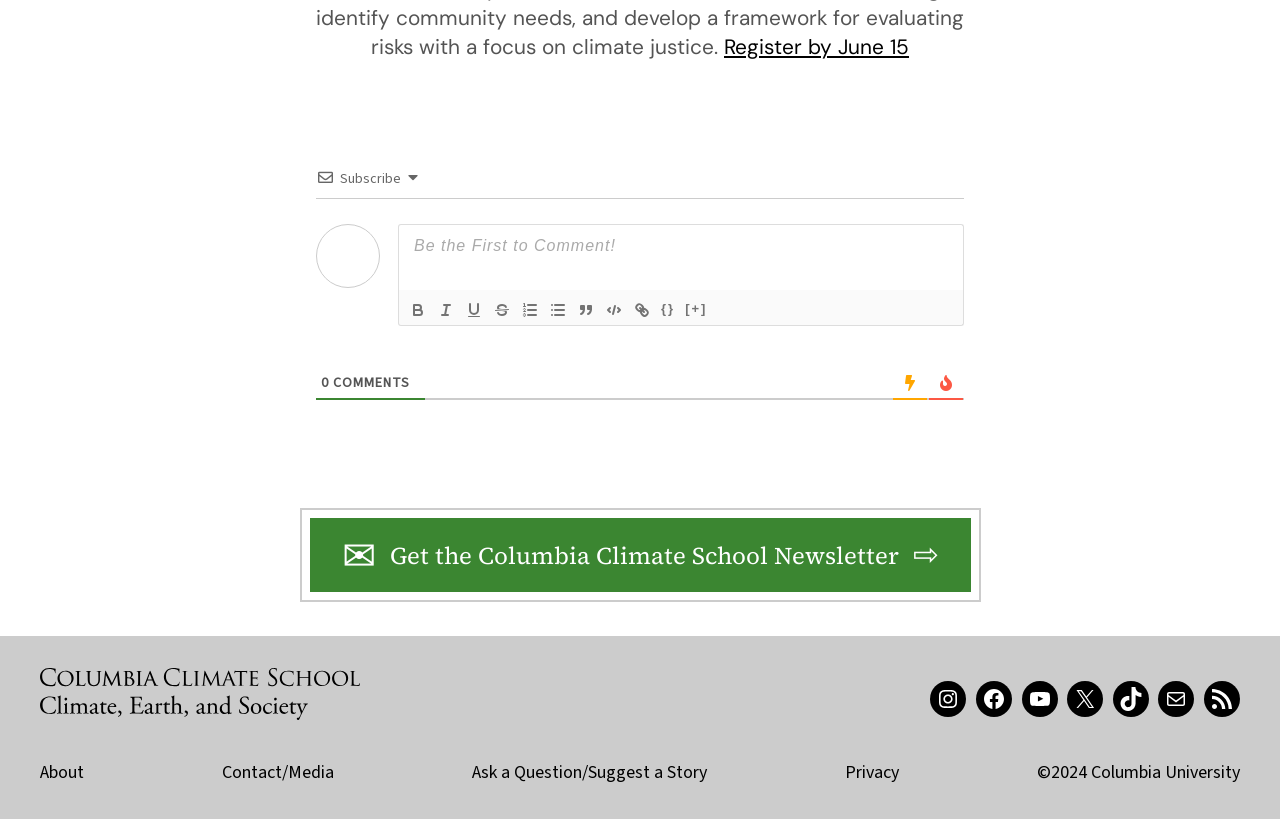Determine the bounding box for the described HTML element: "parent_node: {} title="Italic"". Ensure the coordinates are four float numbers between 0 and 1 in the format [left, top, right, bottom].

[0.338, 0.364, 0.359, 0.393]